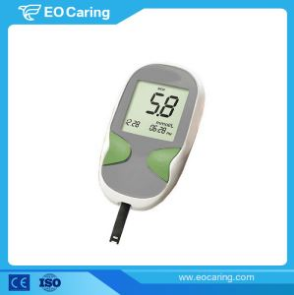Give a thorough description of the image, including any visible elements and their relationships.

The image showcases an Intelligent Auto Code Blood Glucose Meter, designed for easy and accurate blood glucose monitoring. The device features a large digital display prominently showing a reading of 5.8, making it user-friendly. The sleek, ergonomic design includes two green buttons on the sides for operational ease and a black test strip inserted at the bottom, indicating its readiness for use. This glucometer is an essential tool for individuals managing diabetes, allowing for quick insights into blood sugar levels. The device is presented against a light blue background, which enhances its visibility and appeal.